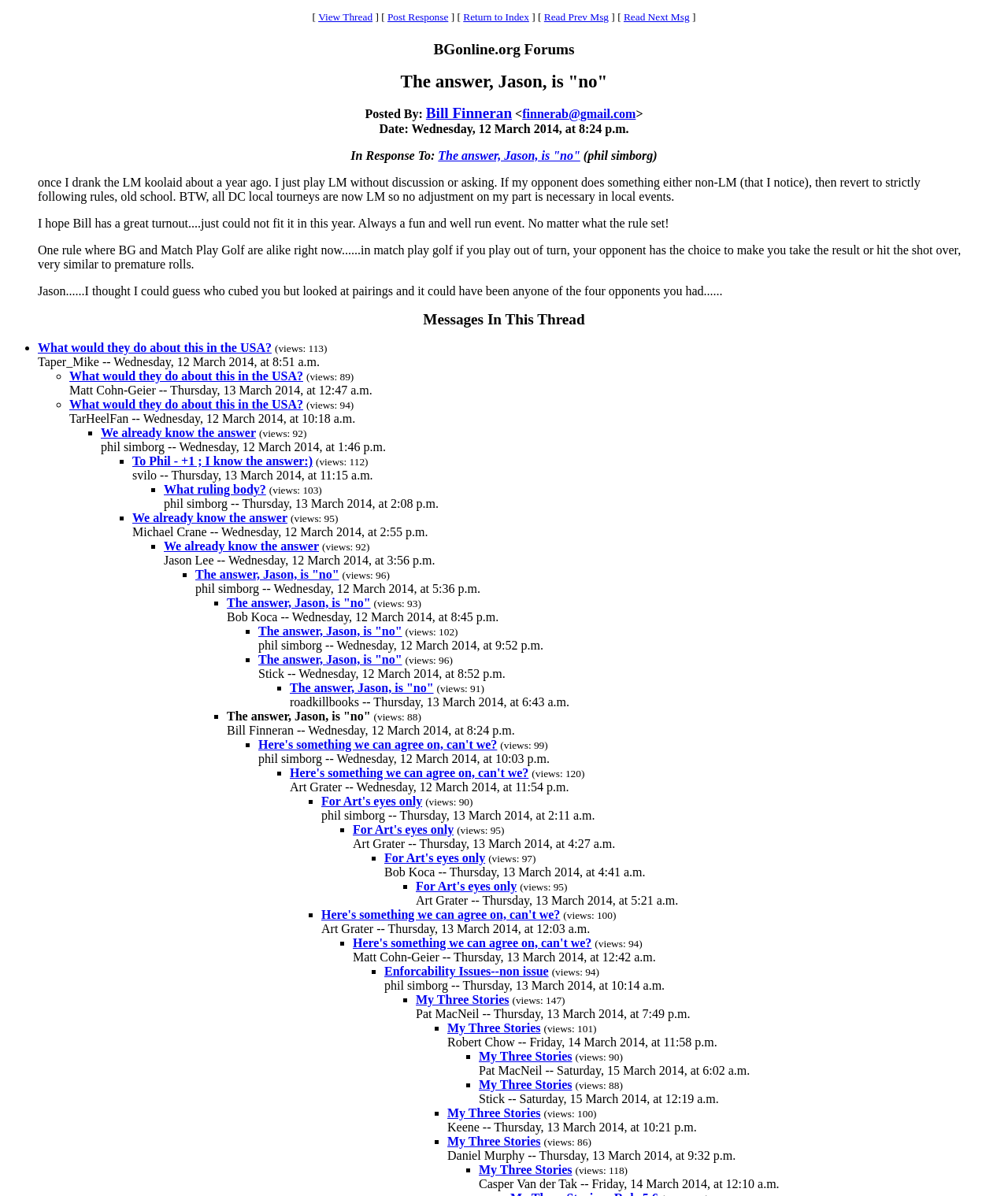Show the bounding box coordinates of the region that should be clicked to follow the instruction: "Post Response."

[0.384, 0.009, 0.445, 0.019]